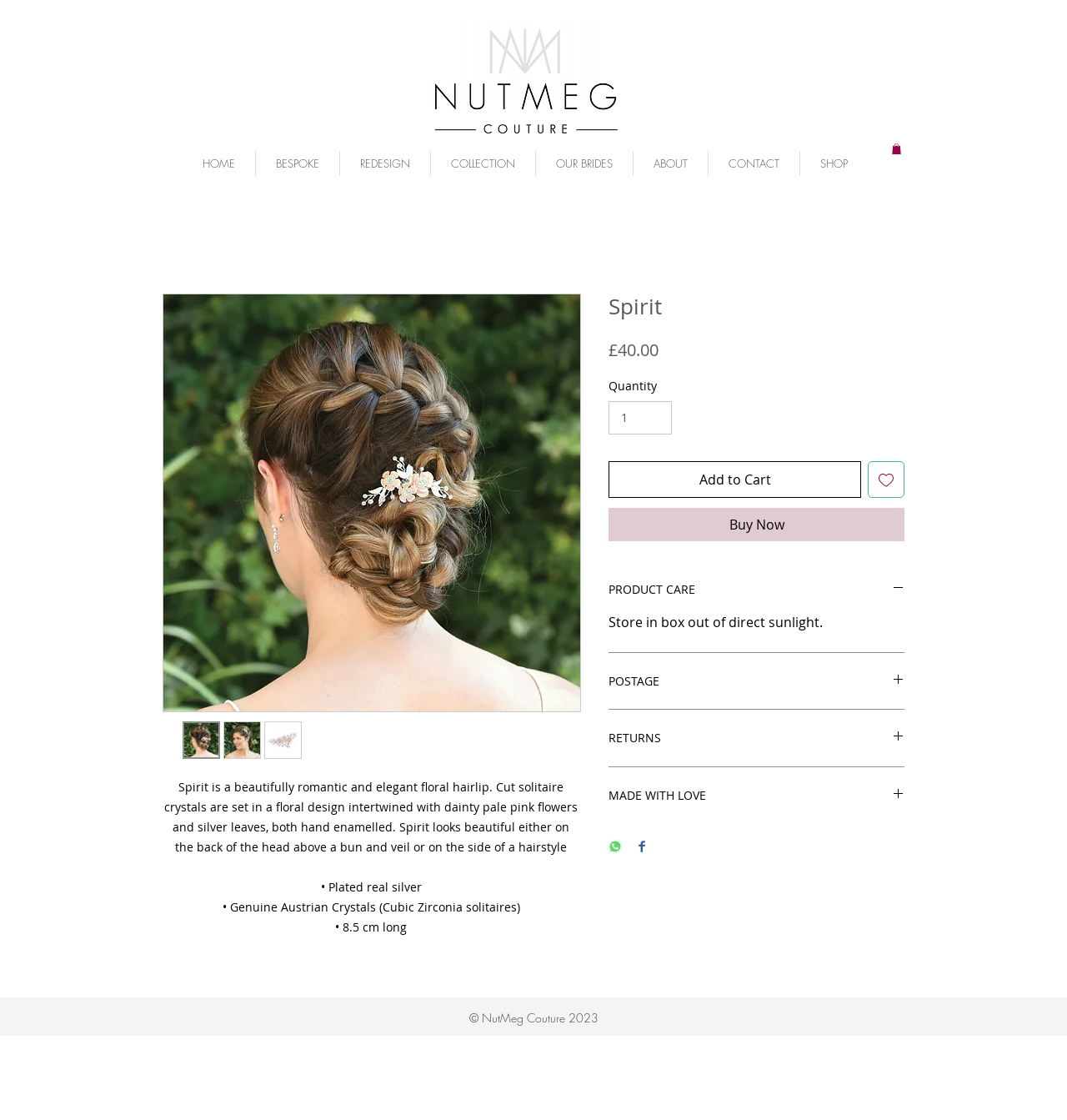Give a one-word or one-phrase response to the question: 
What is the copyright information of the website?

© NutMeg Couture 2023